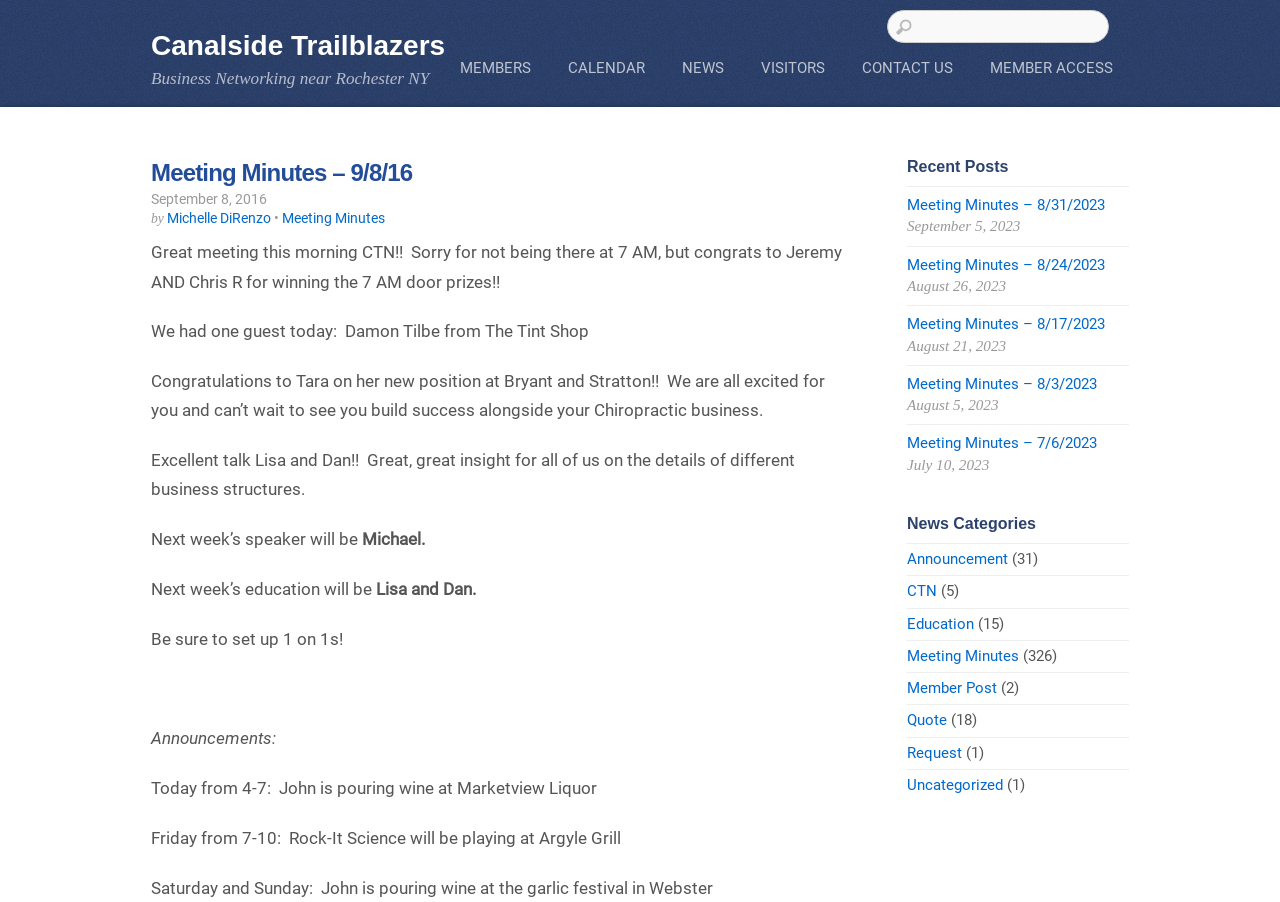Based on the element description Visitors, identify the bounding box coordinates for the UI element. The coordinates should be in the format (top-left x, top-left y, bottom-right x, bottom-right y) and within the 0 to 1 range.

[0.582, 0.055, 0.657, 0.096]